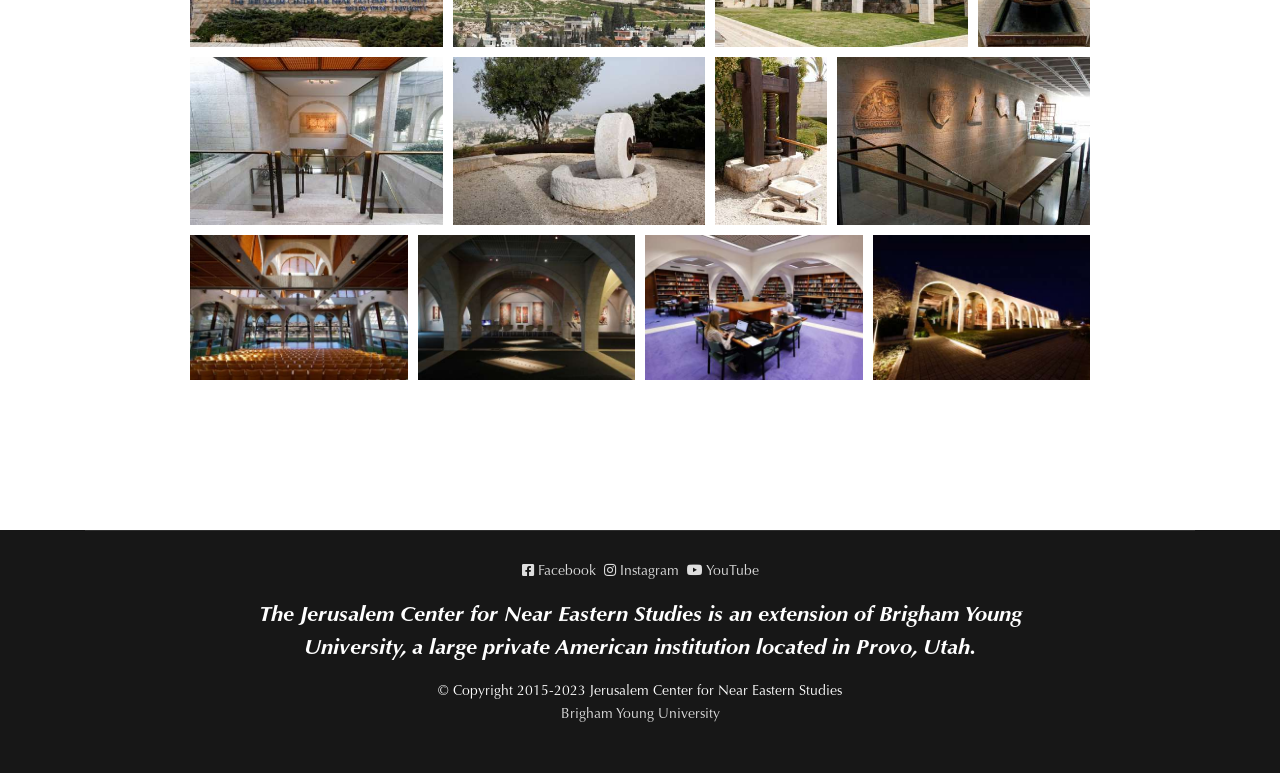Please answer the following question using a single word or phrase: 
What is the institution that the Jerusalem Center is an extension of?

Brigham Young University